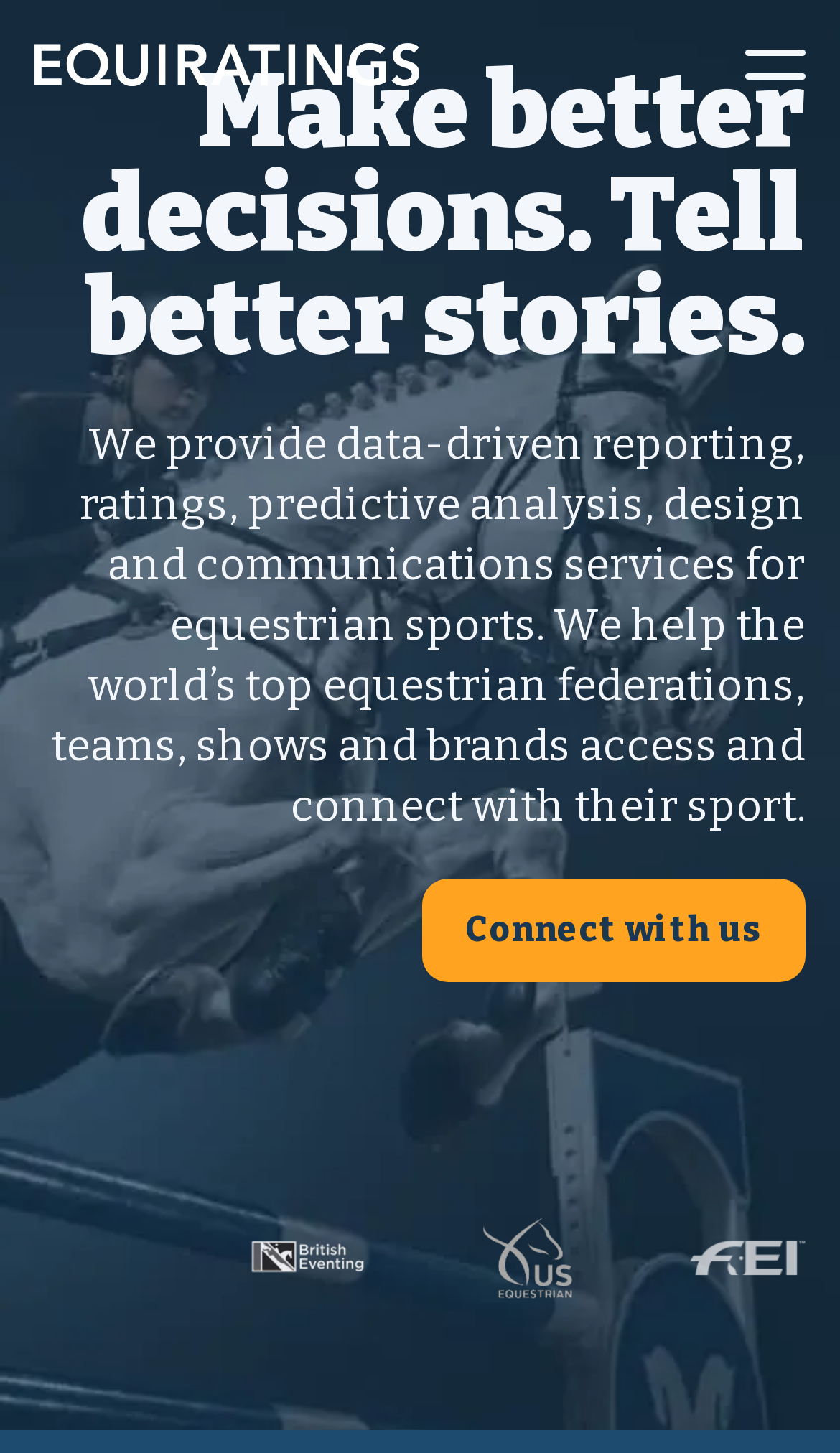What is the call-to-action button on the webpage?
Answer the question with a single word or phrase, referring to the image.

Connect with us